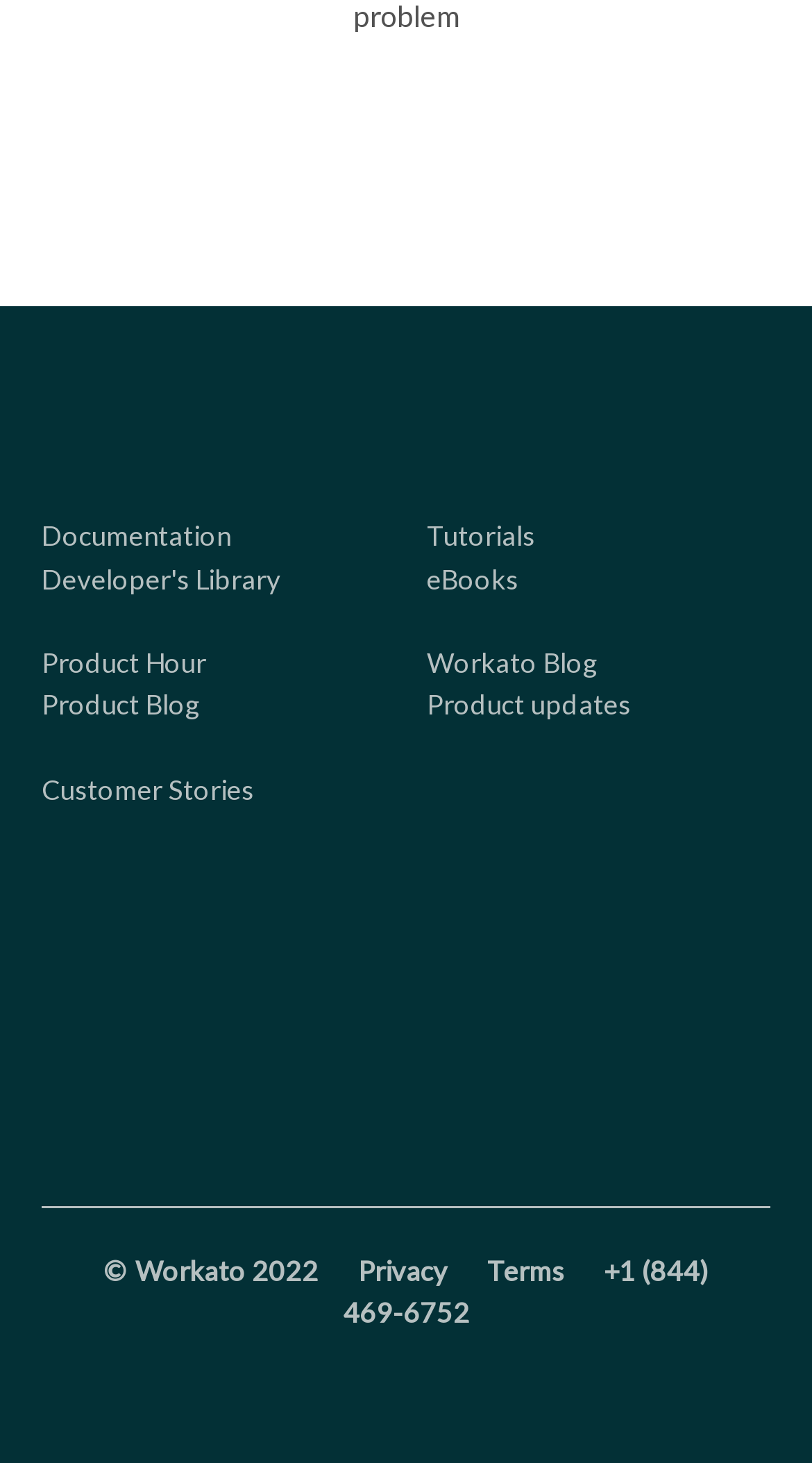What is the last link on the bottom left?
Look at the screenshot and provide an in-depth answer.

By examining the bounding box coordinates, I found that the link 'Customer Stories' has the largest y1 value (0.528) among all links on the left side, indicating it is the last link on the bottom left.